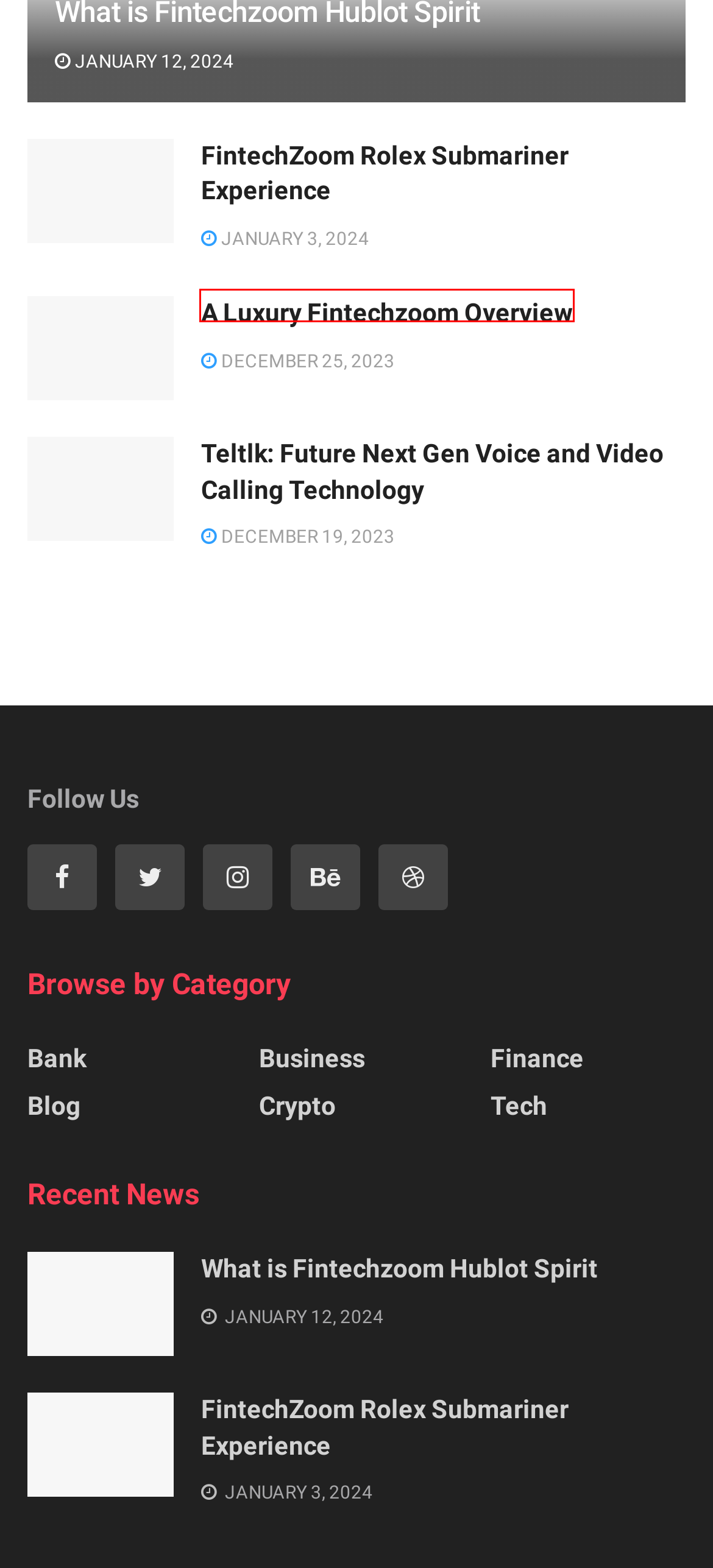You are provided with a screenshot of a webpage that includes a red rectangle bounding box. Please choose the most appropriate webpage description that matches the new webpage after clicking the element within the red bounding box. Here are the candidates:
A. Bank Archives - Thecoinpublic
B. Business Archives - Thecoinpublic
C. Teltlk: Future Next Gen Voice and Video Calling Technology - Thecoinpublic
D. Finance Archives - Thecoinpublic
E. FintechZoom Rolex Submariner Experience - Thecoinpublic
F. A Luxury Fintechzoom Overview - Thecoinpublic
G. Crypto Archives - Thecoinpublic
H. Tech Archives - Thecoinpublic

F